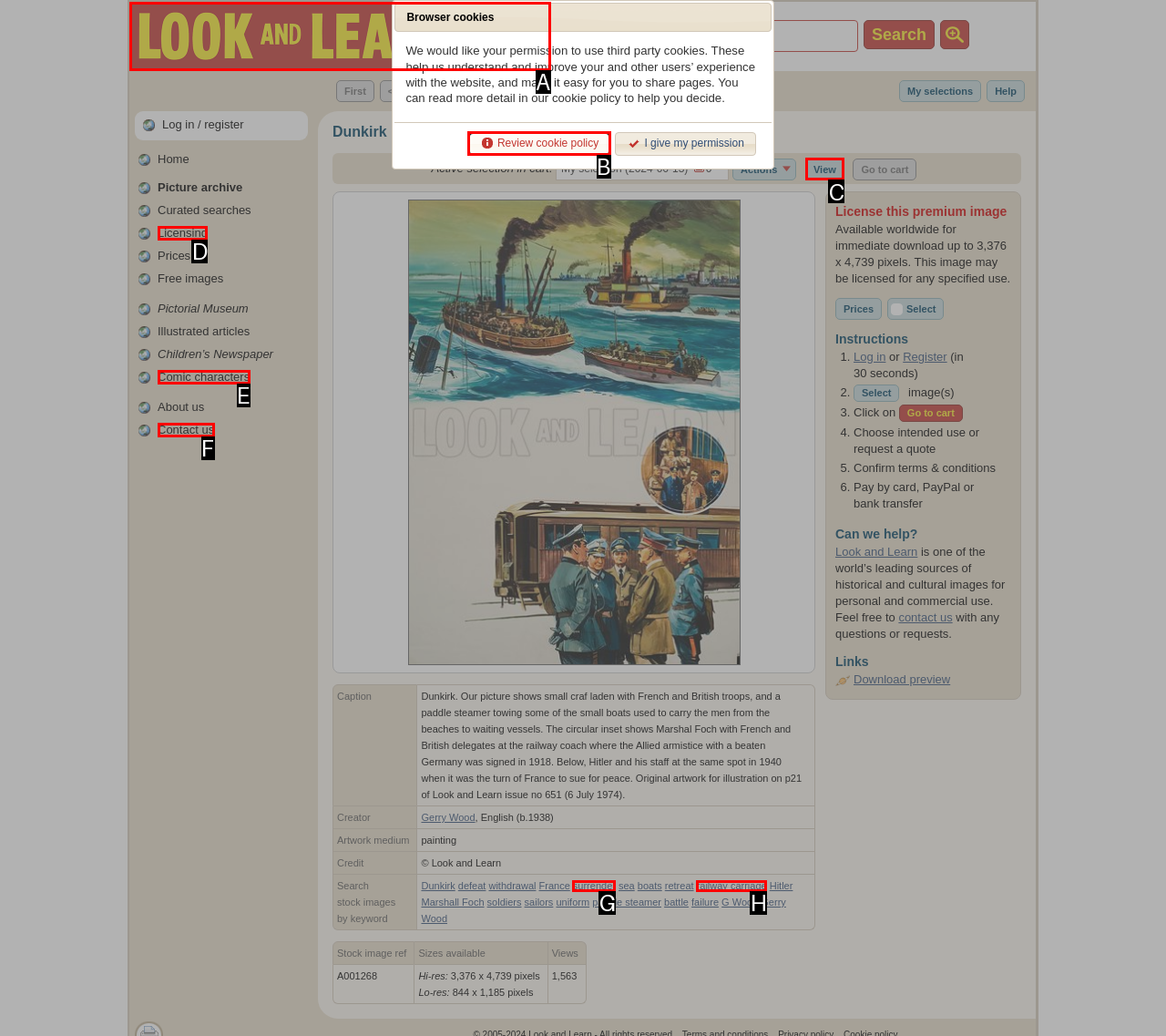Tell me which UI element to click to fulfill the given task: View. Respond with the letter of the correct option directly.

C